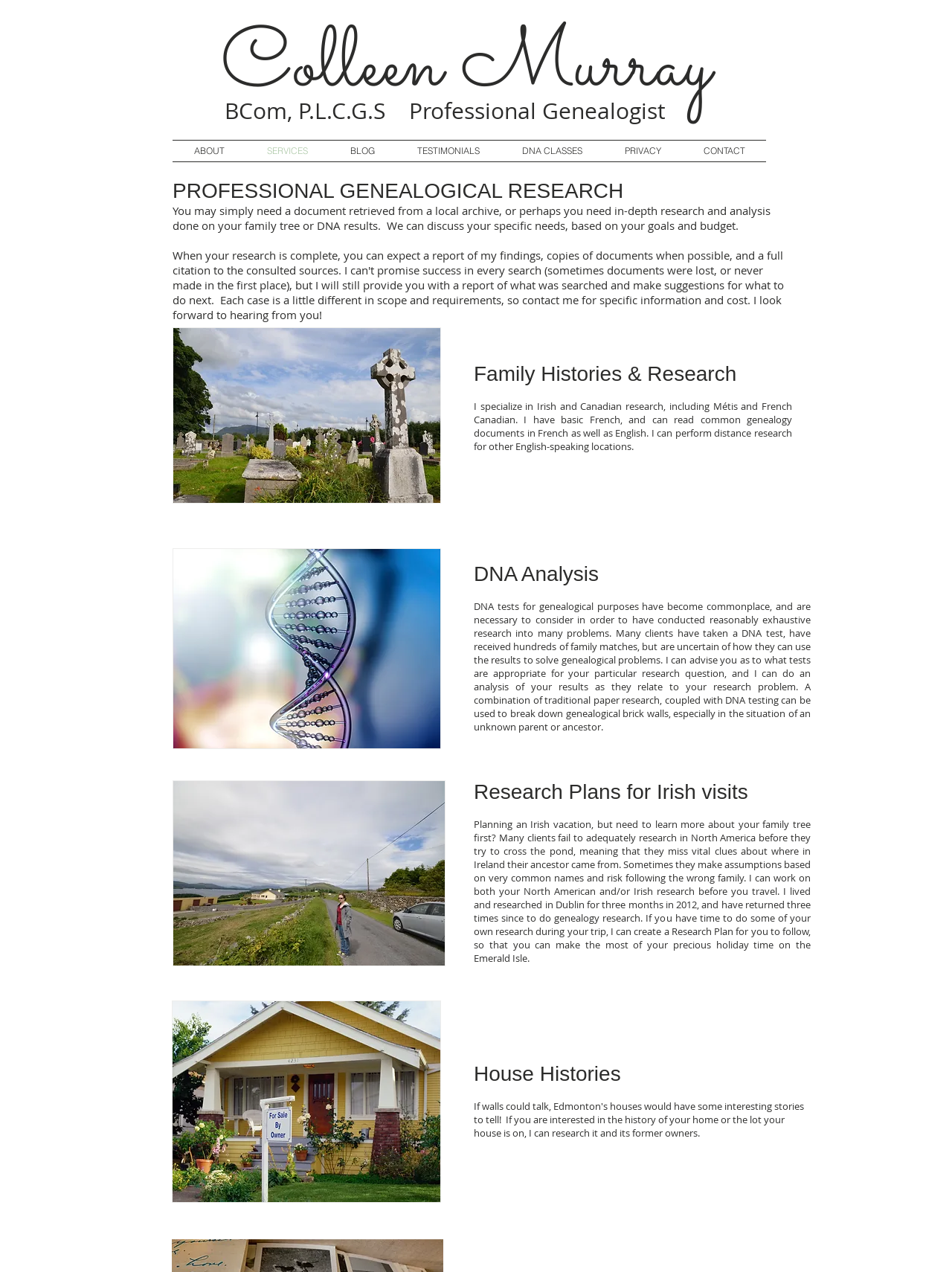Identify the bounding box coordinates of the section that should be clicked to achieve the task described: "Explore Research Plans for Irish visits".

[0.498, 0.613, 0.852, 0.632]